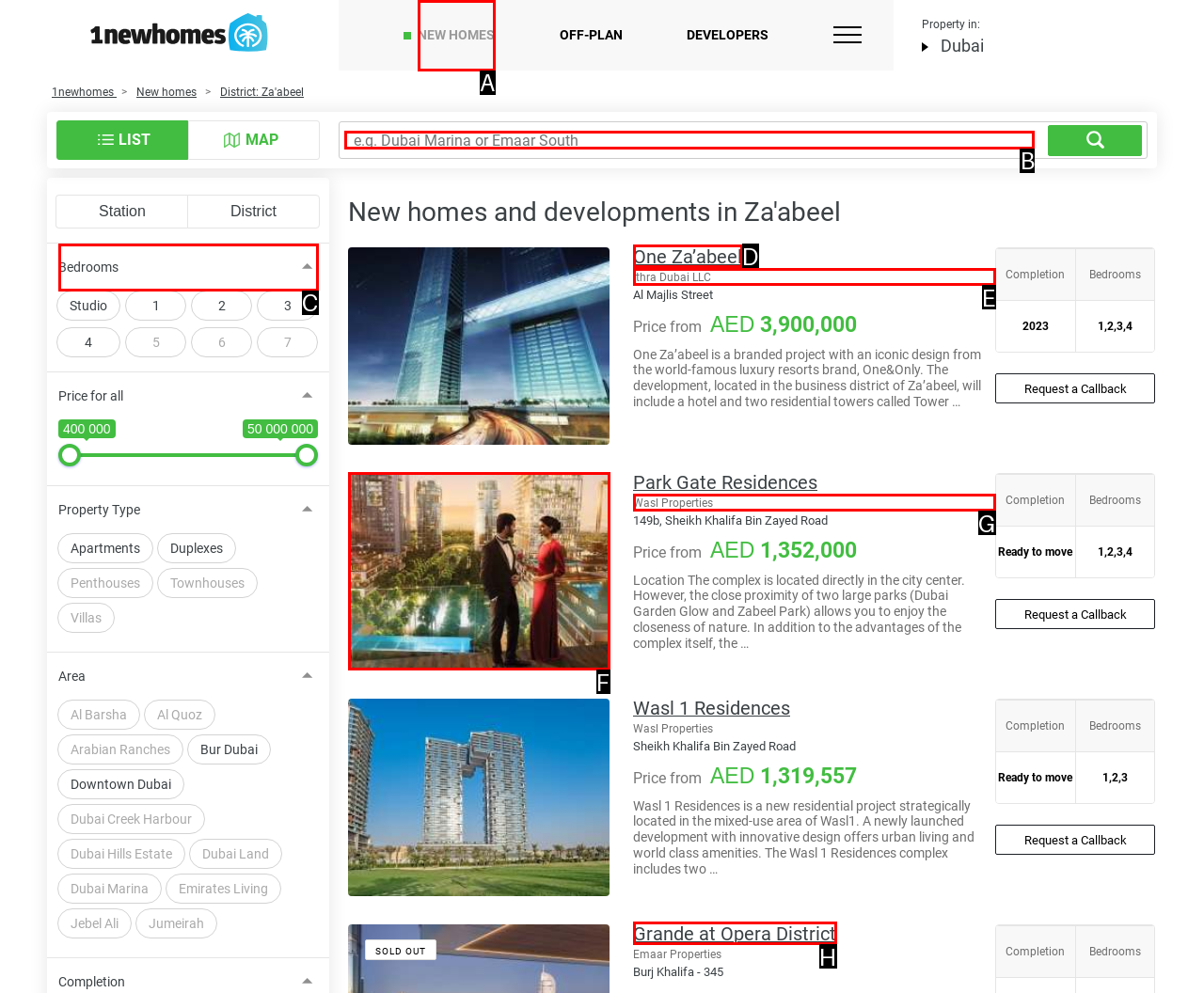Which UI element should be clicked to perform the following task: Enter a price range in the textbox? Answer with the corresponding letter from the choices.

B